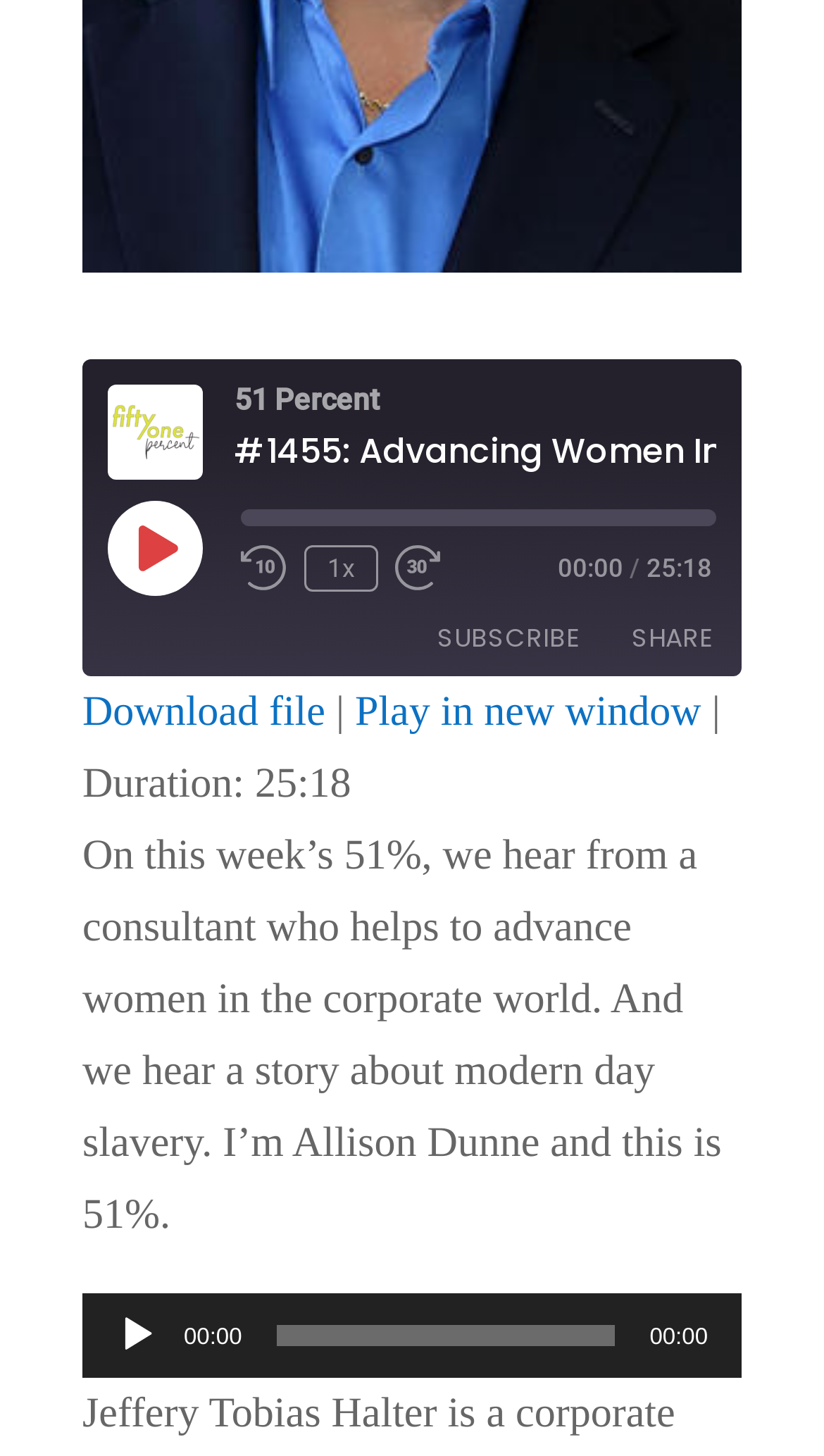How long is the current episode? Based on the image, give a response in one word or a short phrase.

25:18